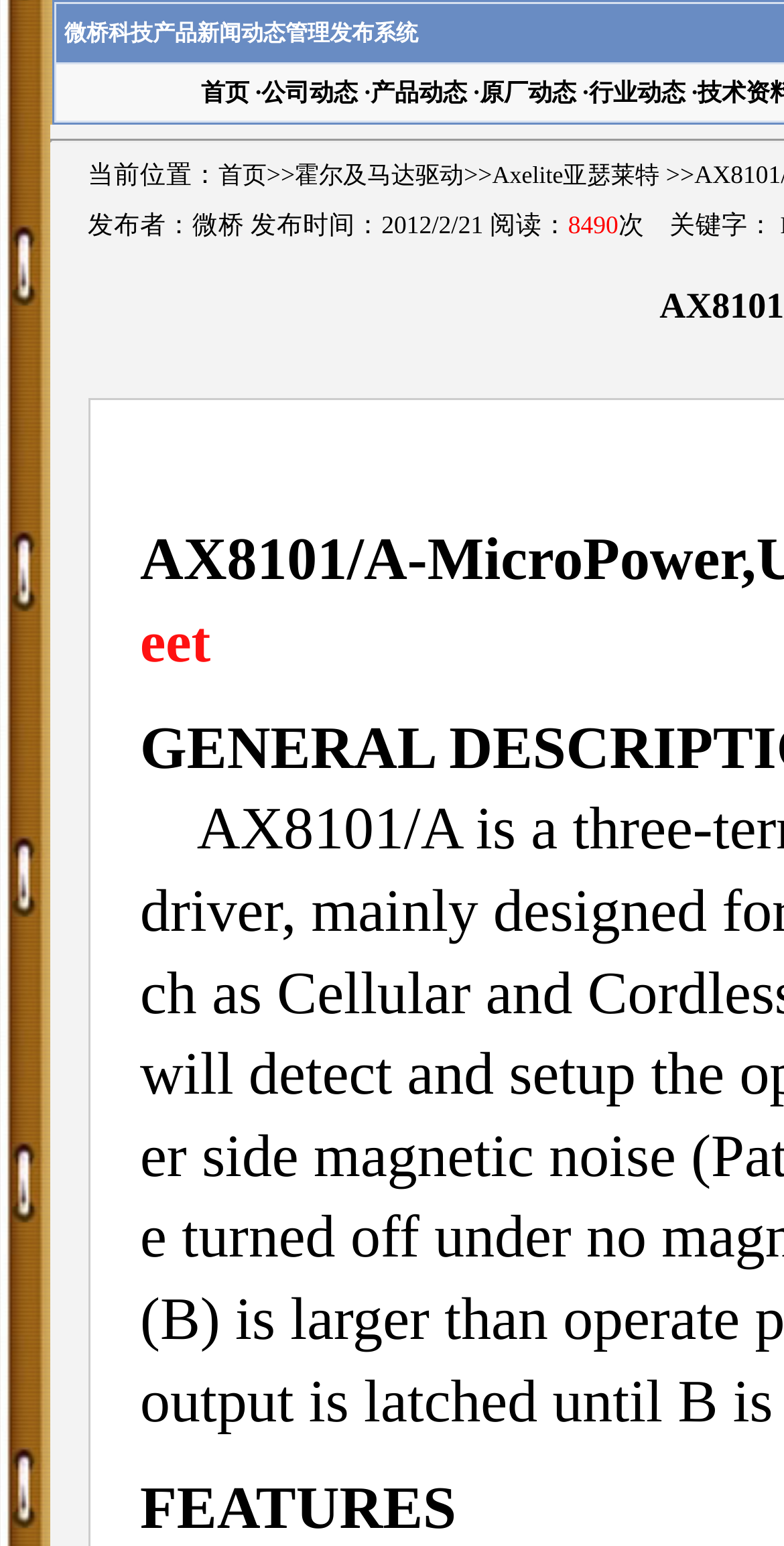Please determine the bounding box coordinates of the element's region to click for the following instruction: "browse product news".

[0.473, 0.05, 0.596, 0.068]